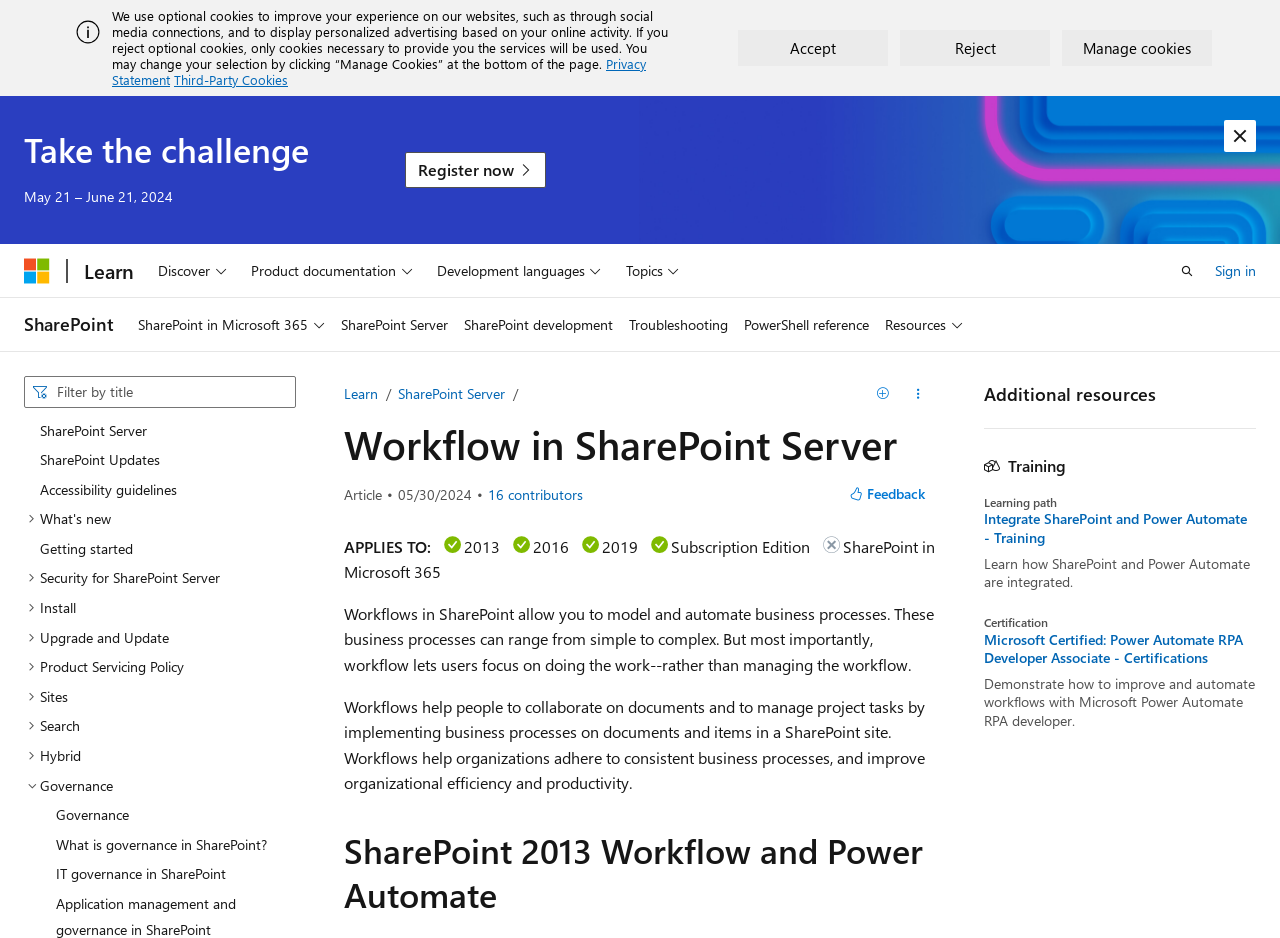Please provide a short answer using a single word or phrase for the question:
What is the main topic of this webpage?

Workflow in SharePoint Server